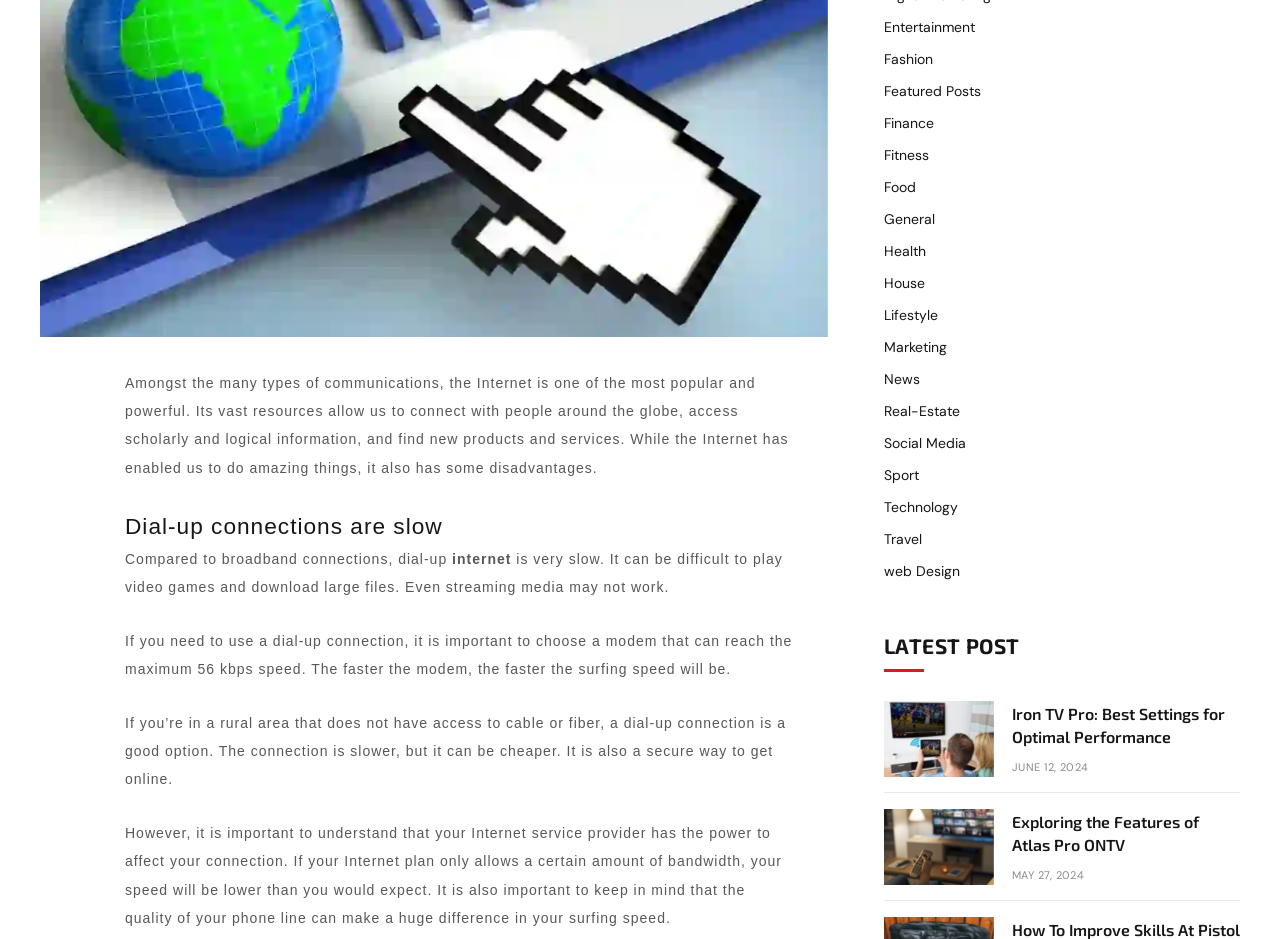Locate the UI element described by Marketing in the provided webpage screenshot. Return the bounding box coordinates in the format (top-left x, top-left y, bottom-right x, bottom-right y), ensuring all values are between 0 and 1.

[0.691, 0.359, 0.74, 0.381]